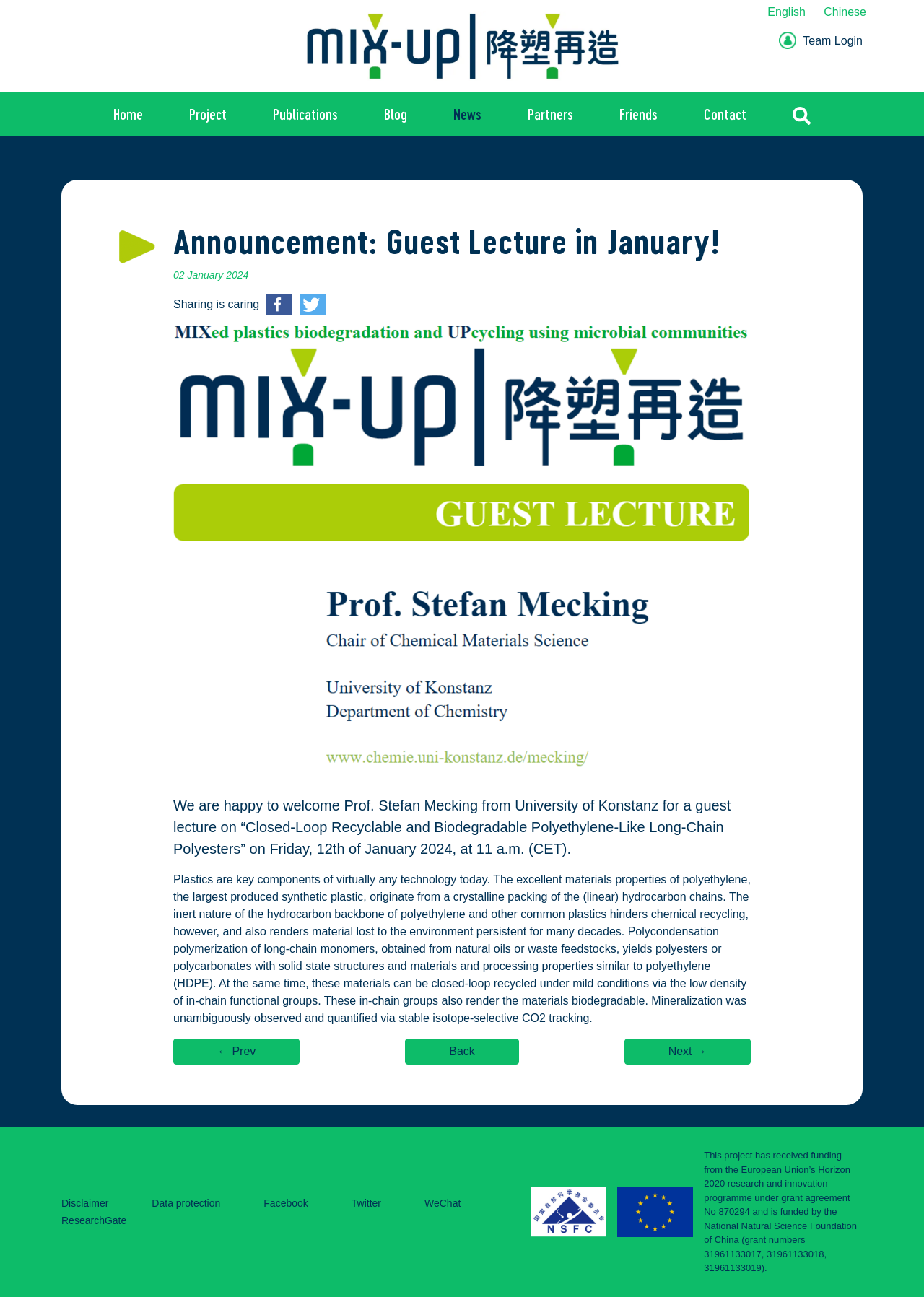What is the name of the professor giving the guest lecture?
Look at the image and respond with a single word or a short phrase.

Prof. Stefan Mecking